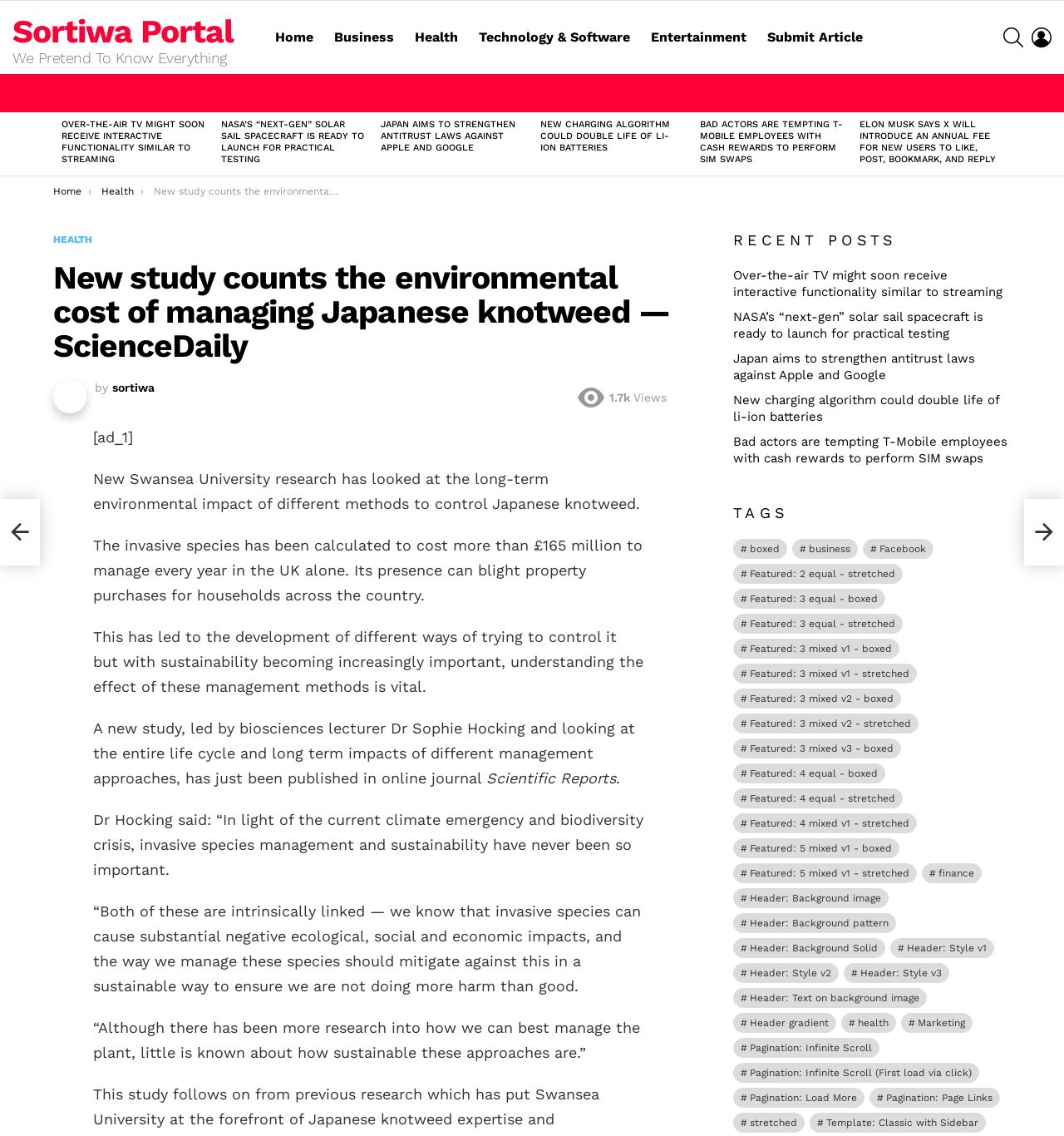Locate the UI element described as follows: "sortiwa". Return the bounding box coordinates as four float numbers between 0 and 1 in the order [left, top, right, bottom].

[0.105, 0.335, 0.145, 0.347]